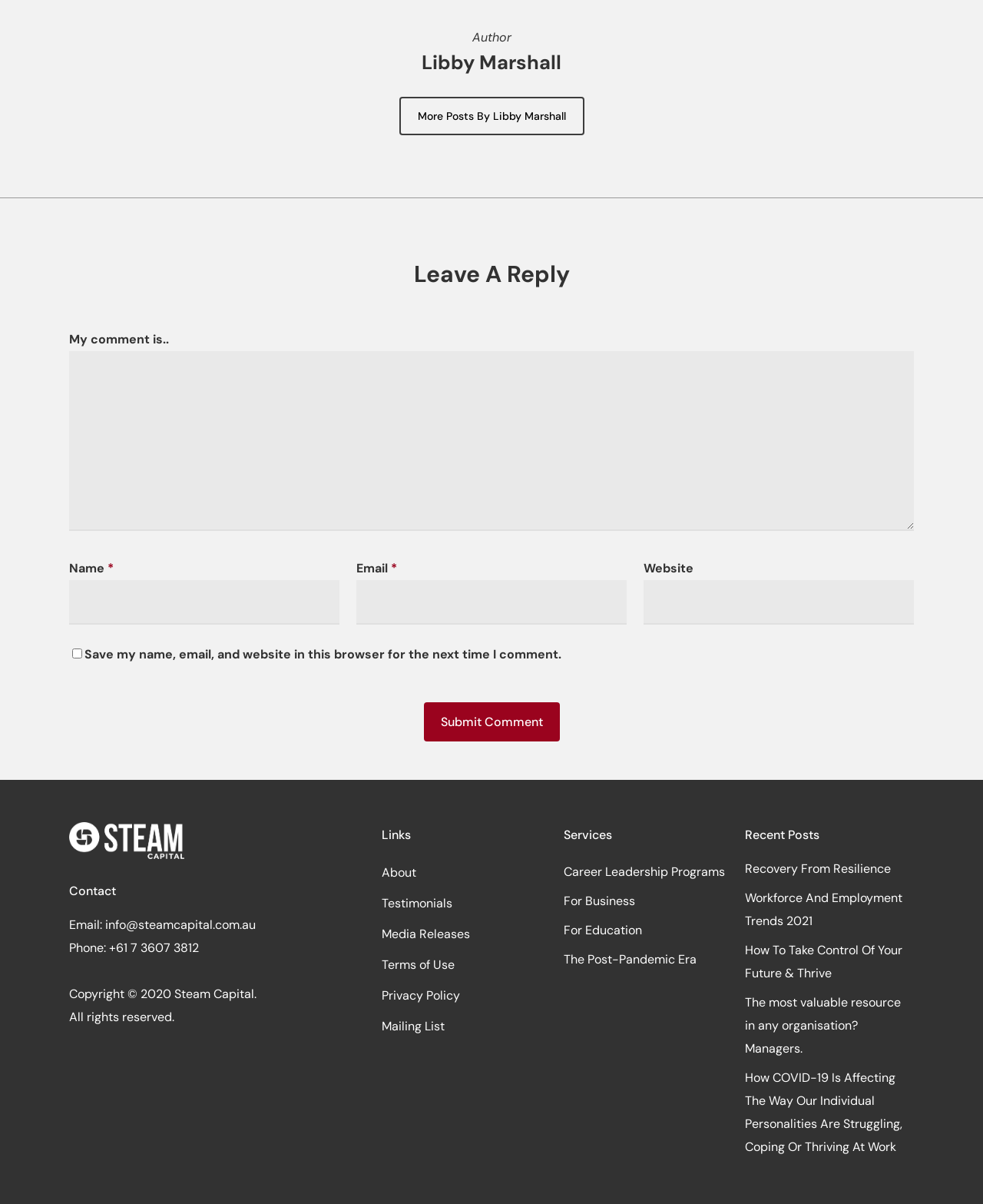Respond to the following query with just one word or a short phrase: 
Who is the author of the webpage?

Libby Marshall